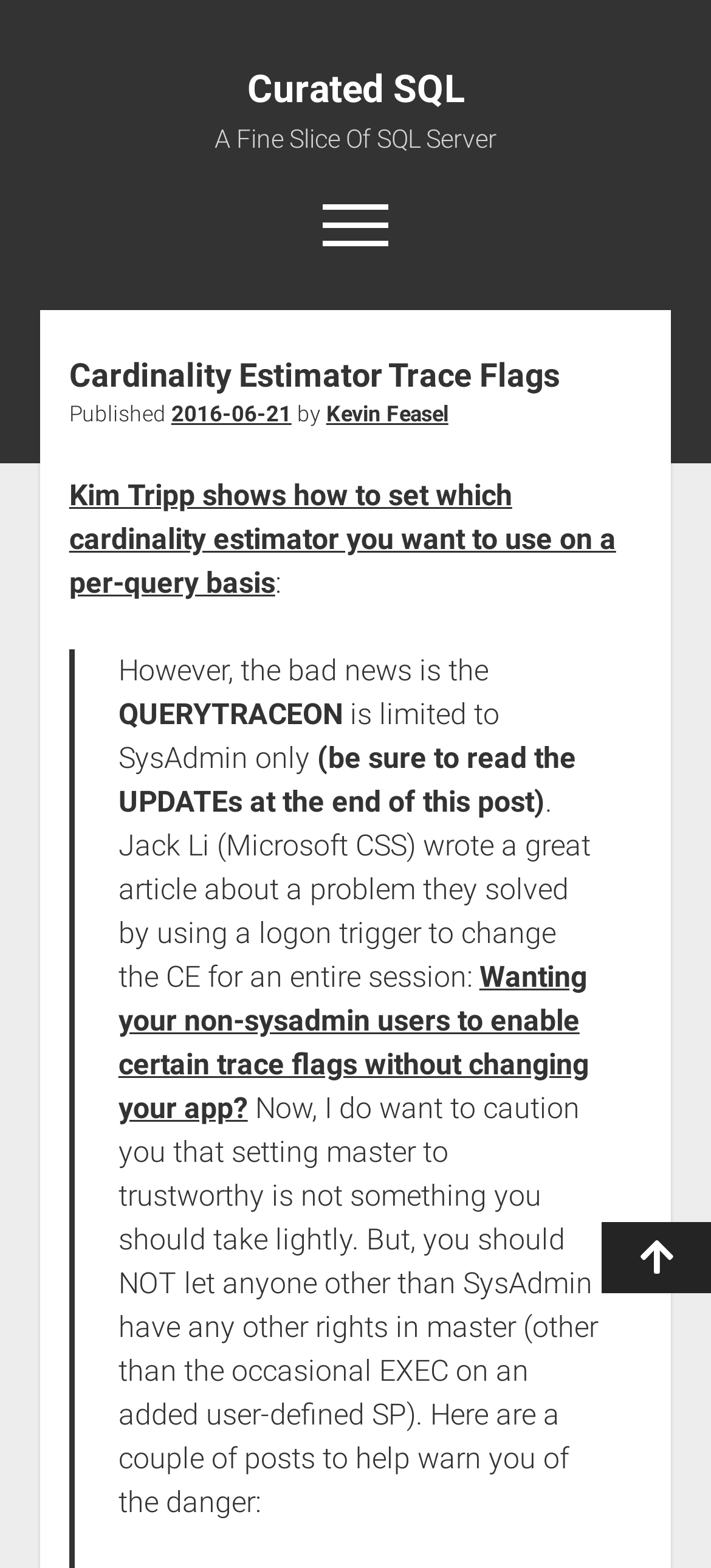Show the bounding box coordinates of the region that should be clicked to follow the instruction: "Open the menu."

[0.454, 0.13, 0.546, 0.163]